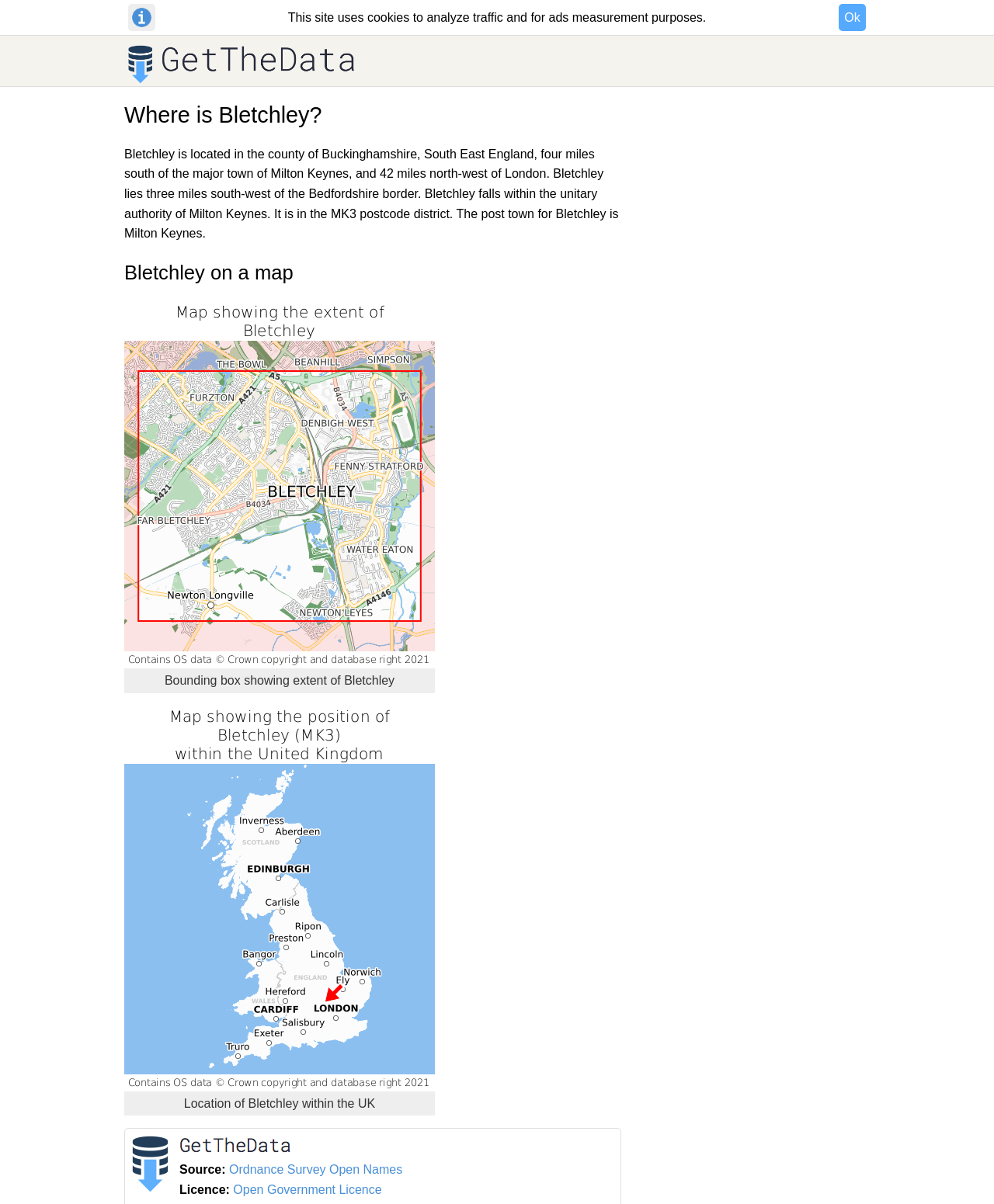Determine the webpage's heading and output its text content.

Where is Bletchley?